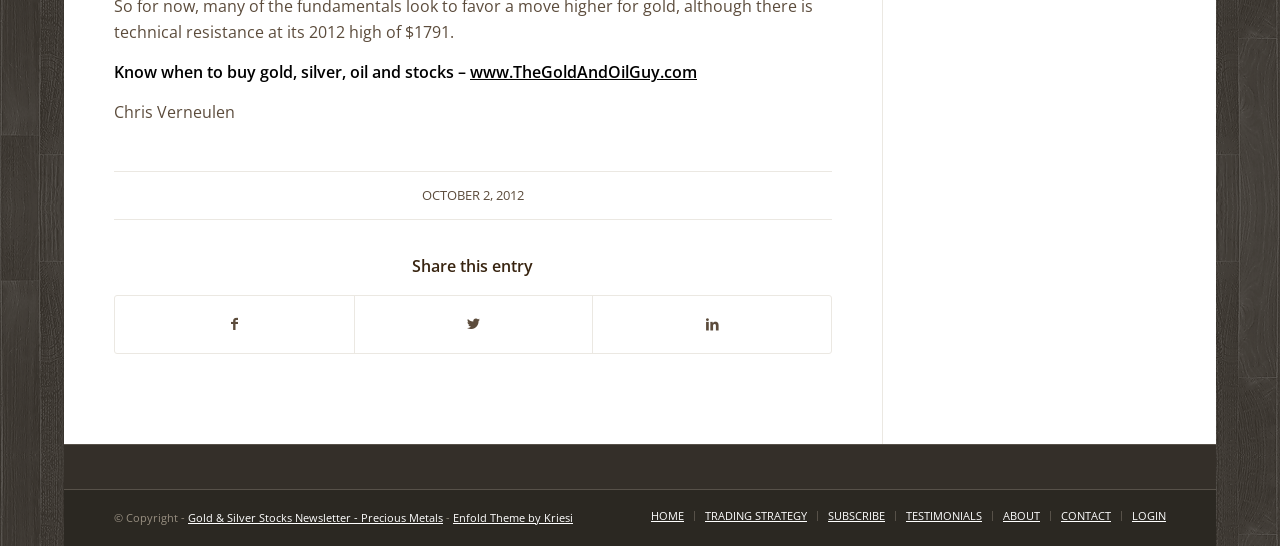Using the webpage screenshot and the element description ABOUT, determine the bounding box coordinates. Specify the coordinates in the format (top-left x, top-left y, bottom-right x, bottom-right y) with values ranging from 0 to 1.

[0.784, 0.93, 0.812, 0.957]